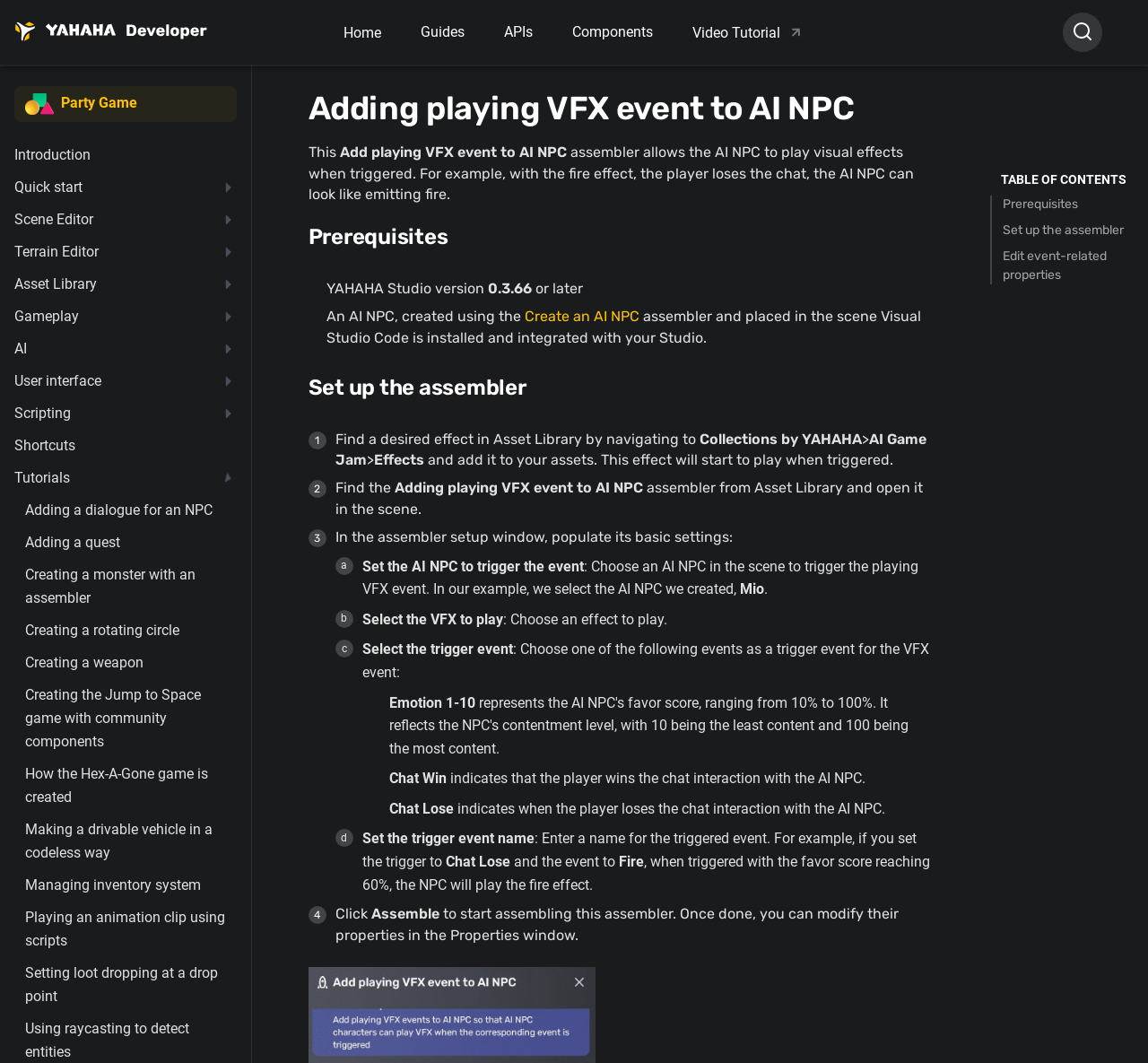What is the name of the game development studio?
Could you answer the question with a detailed and thorough explanation?

The name of the game development studio can be found in the top-left corner of the webpage, where it says 'YAHAHA' with an image of a logo next to it.